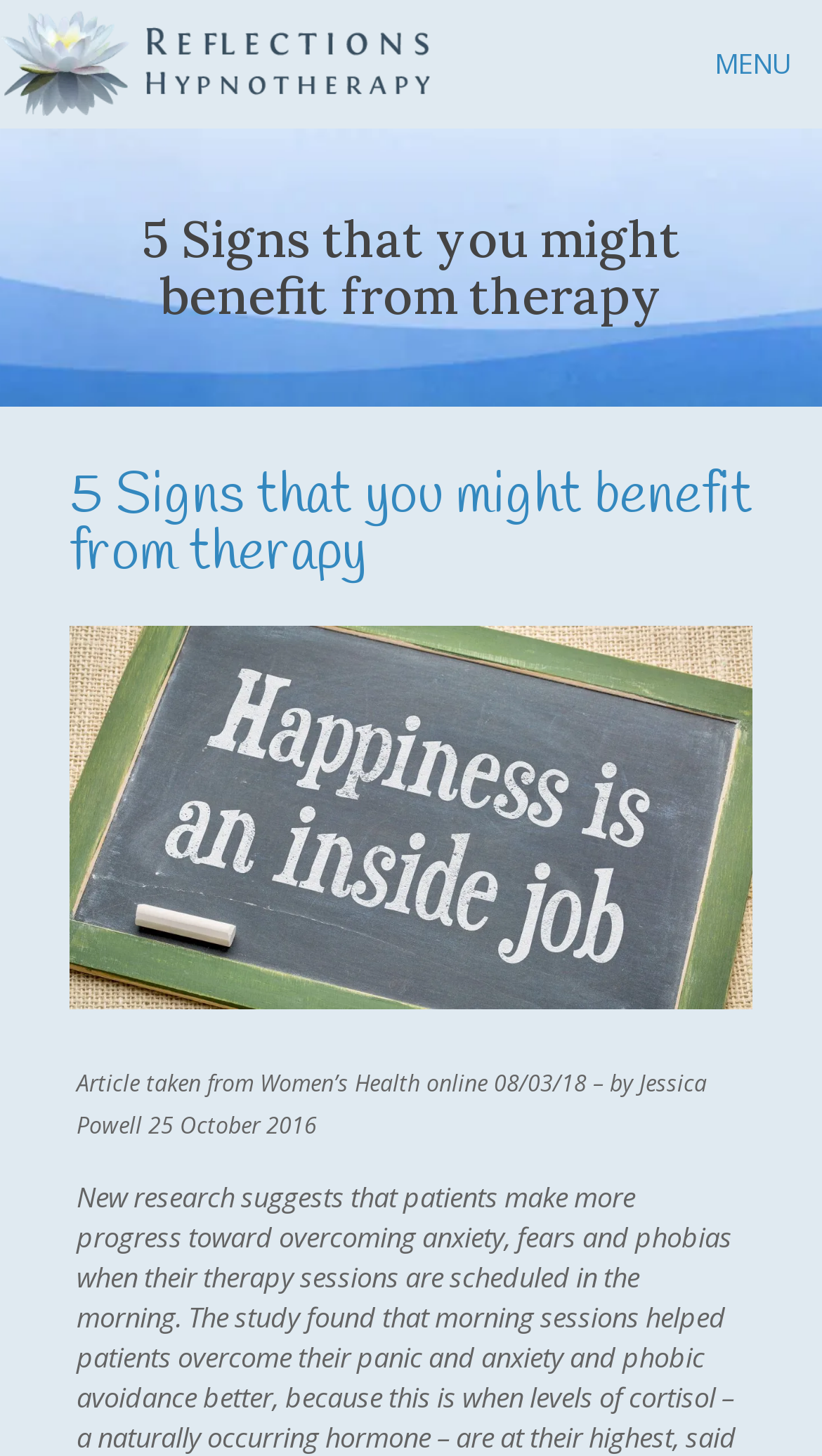What is the topic of the article?
Look at the image and construct a detailed response to the question.

The topic of the article can be inferred from the static text element that contains the article's metadata, which mentions 'overcoming anxiety, fears and phobias'. This suggests that the article is related to these topics.